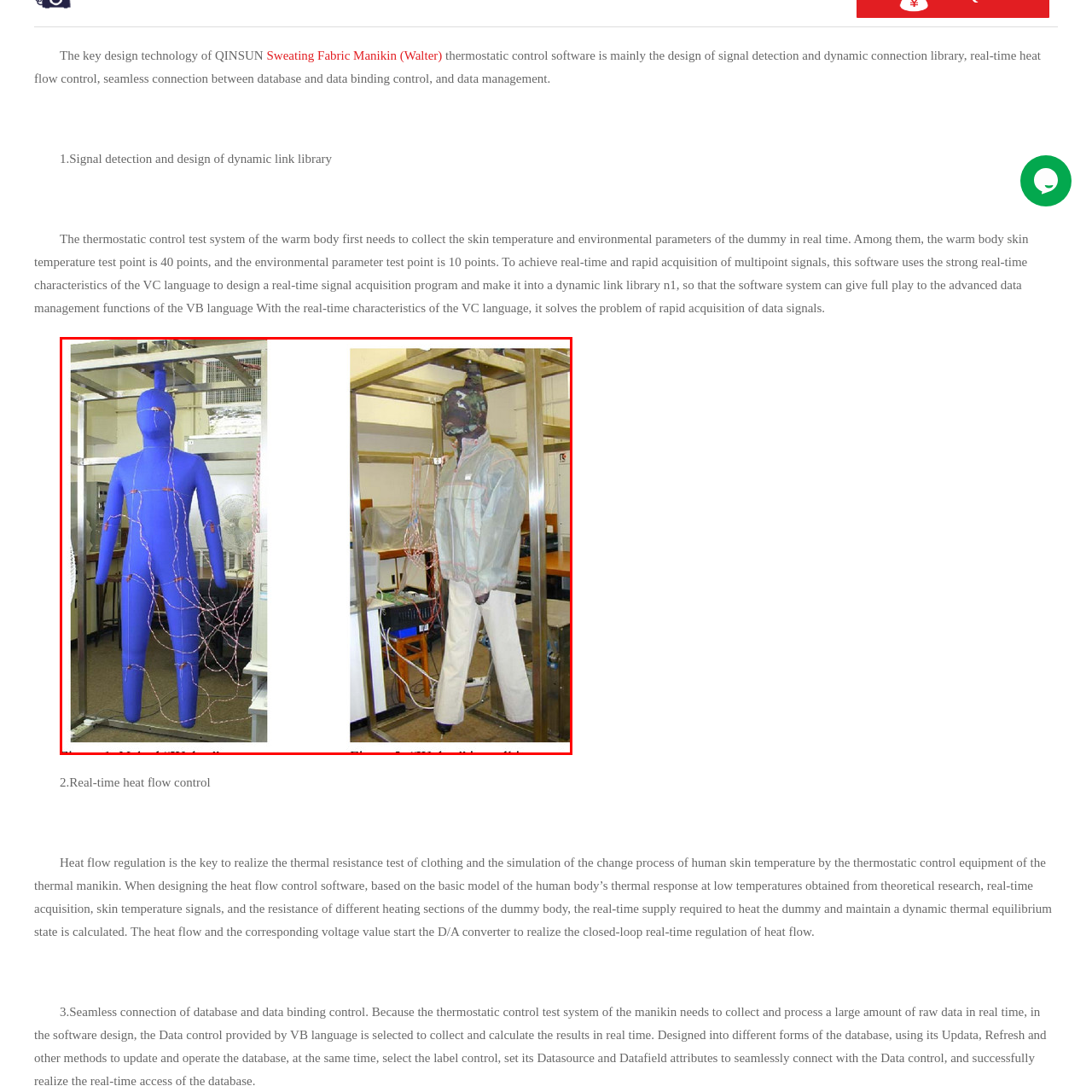What type of scenarios is the rugged manikin designed for?
Analyze the visual elements found in the red bounding box and provide a detailed answer to the question, using the information depicted in the image.

The rugged manikin is clothed in a camouflage pattern and transparent jacket, suggesting its application in outdoor or varied environmental scenarios, which is implied by the caption's description of the manikin's appearance and design.